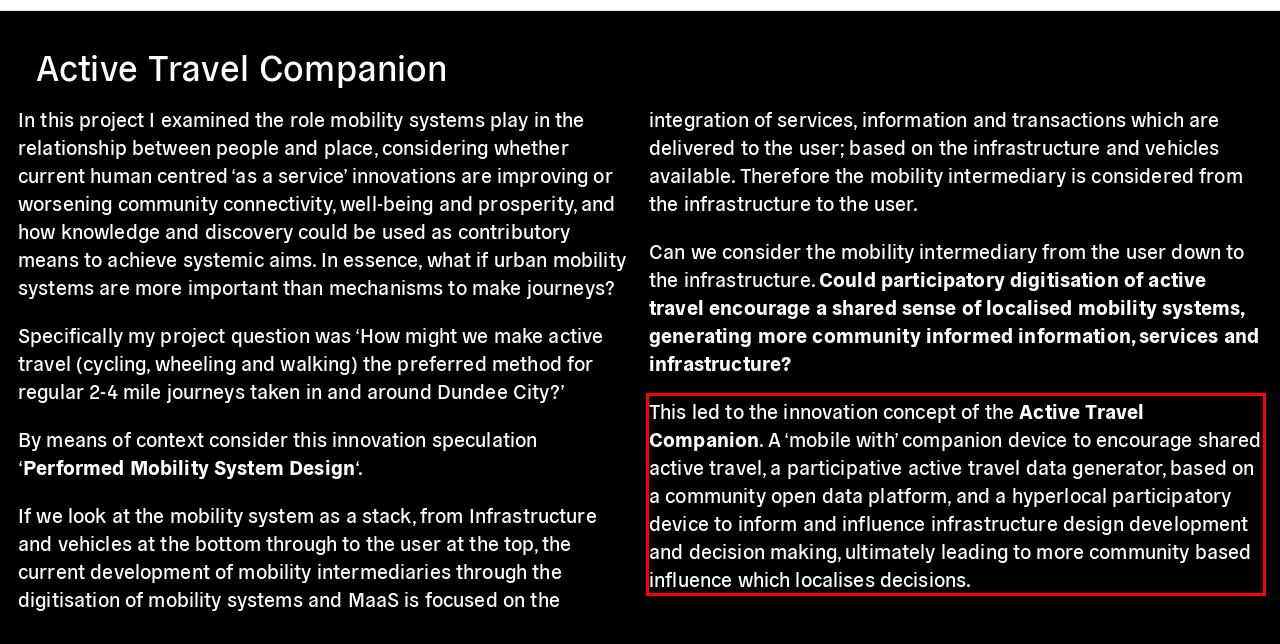You have a screenshot of a webpage where a UI element is enclosed in a red rectangle. Perform OCR to capture the text inside this red rectangle.

This led to the innovation concept of the Active Travel Companion. A ‘mobile with’ companion device to encourage shared active travel, a participative active travel data generator, based on a community open data platform, and a hyperlocal participatory device to inform and influence infrastructure design development and decision making, ultimately leading to more community based influence which localises decisions.